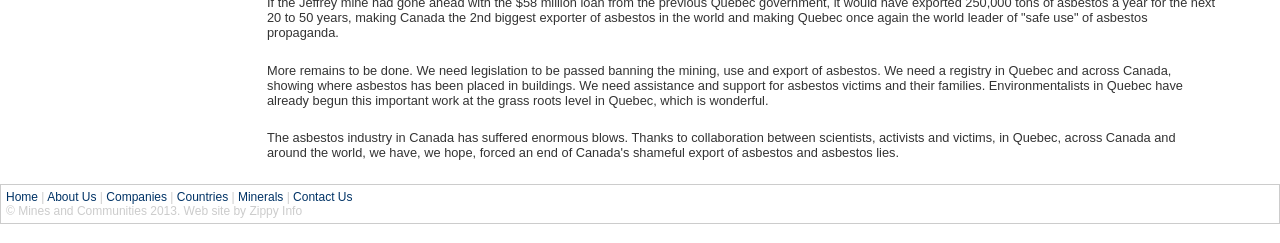Show the bounding box coordinates for the HTML element described as: "About Us".

[0.037, 0.782, 0.075, 0.84]